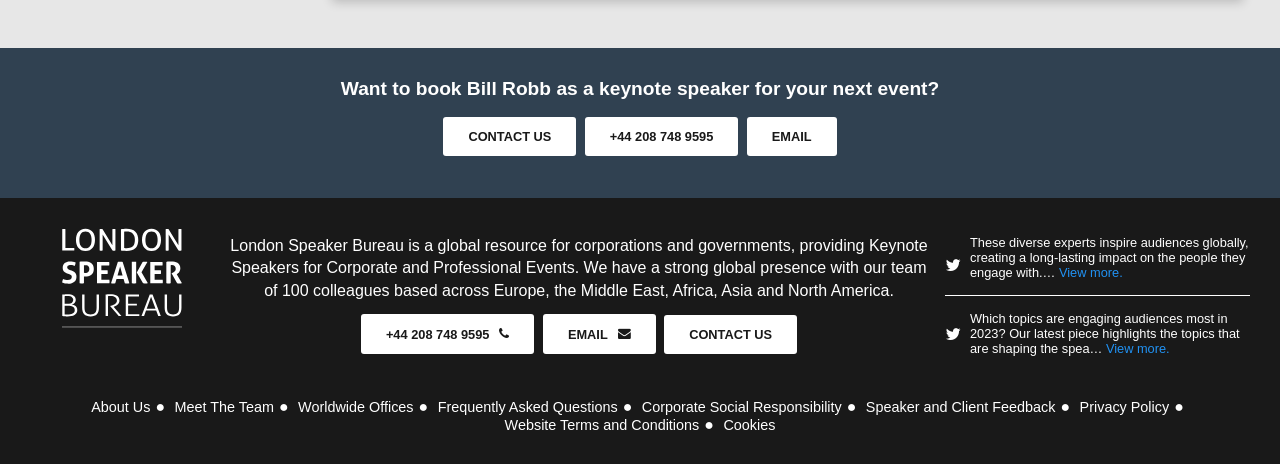Give a one-word or short phrase answer to the question: 
How many social media links are provided?

3